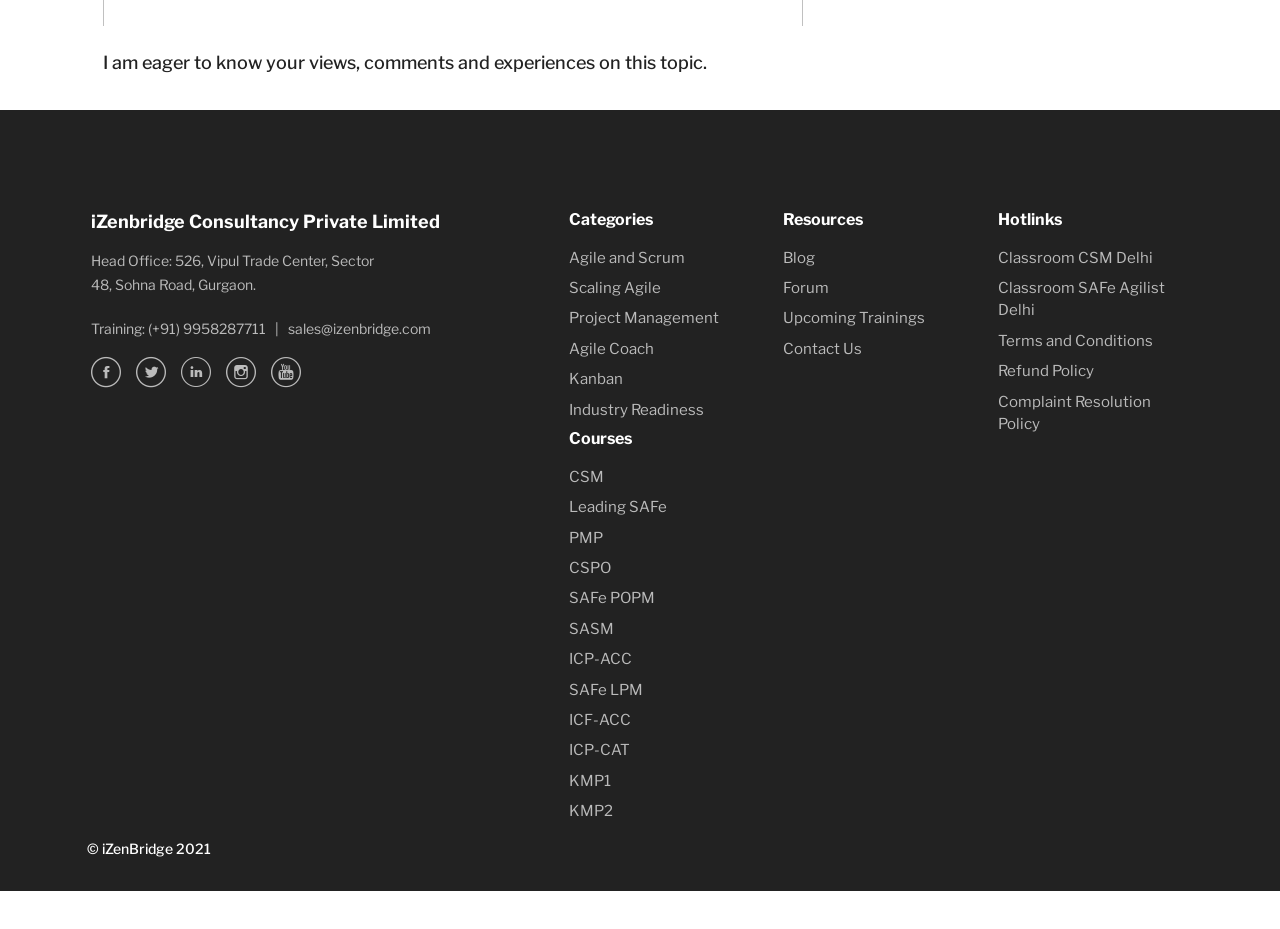From the element description: "Classroom CSM Delhi", extract the bounding box coordinates of the UI element. The coordinates should be expressed as four float numbers between 0 and 1, in the order [left, top, right, bottom].

[0.78, 0.268, 0.901, 0.287]